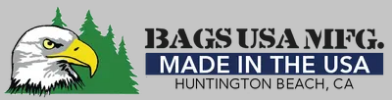Review the image closely and give a comprehensive answer to the question: What is written on the blue banner?

The blue banner in the logo prominently displays the text 'MADE IN THE USA', which further emphasizes the company's commitment to American manufacturing.